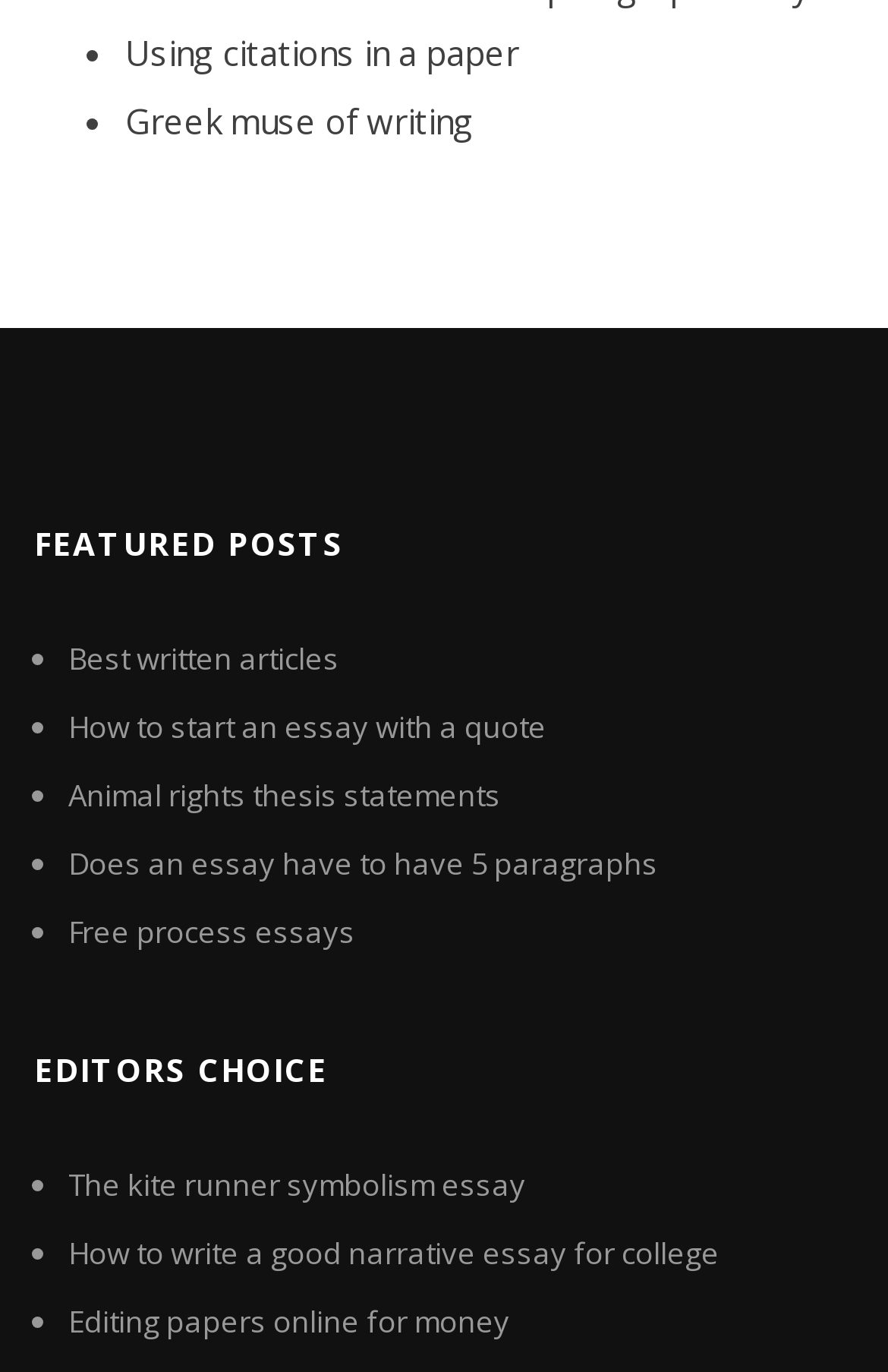Identify the bounding box coordinates of the section that should be clicked to achieve the task described: "Check out free process essays".

[0.077, 0.664, 0.4, 0.694]